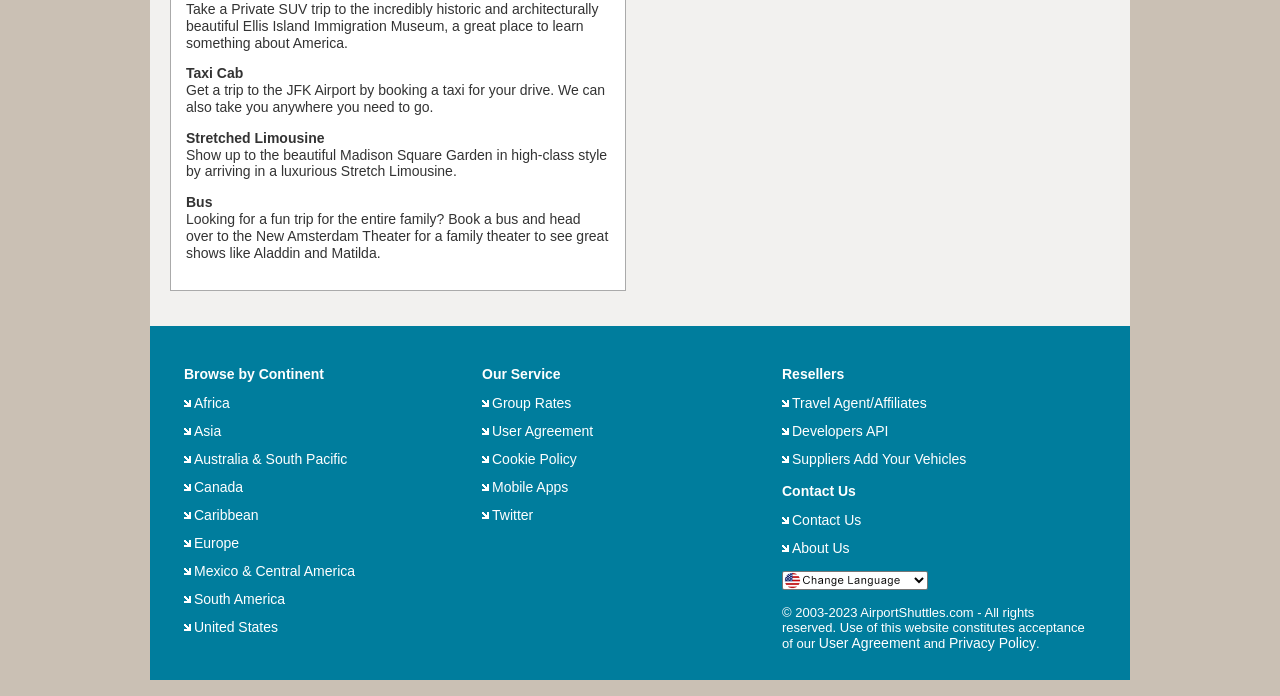Could you provide the bounding box coordinates for the portion of the screen to click to complete this instruction: "View User Agreement"?

[0.384, 0.608, 0.463, 0.631]